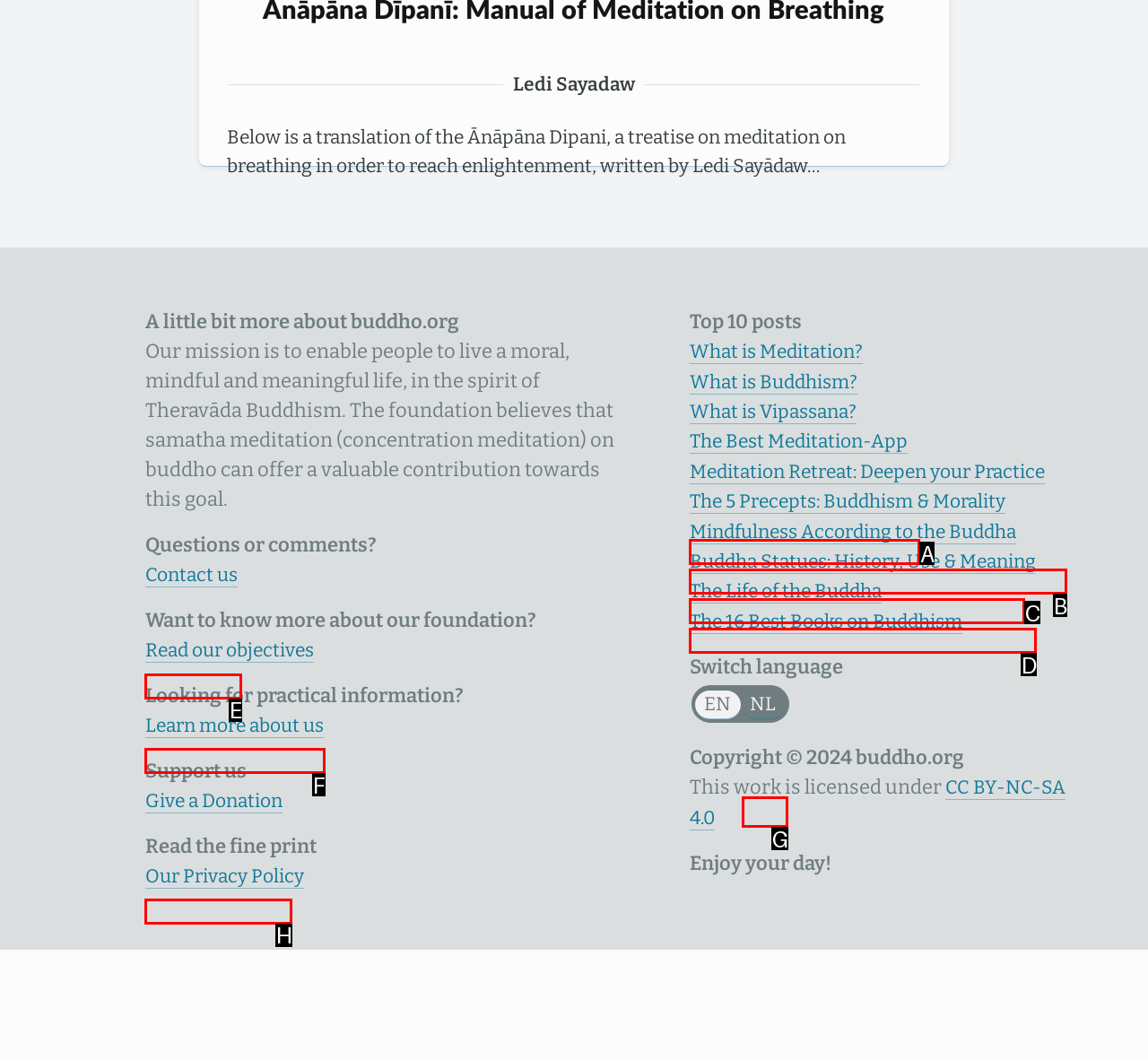Based on the description: Contact us
Select the letter of the corresponding UI element from the choices provided.

E